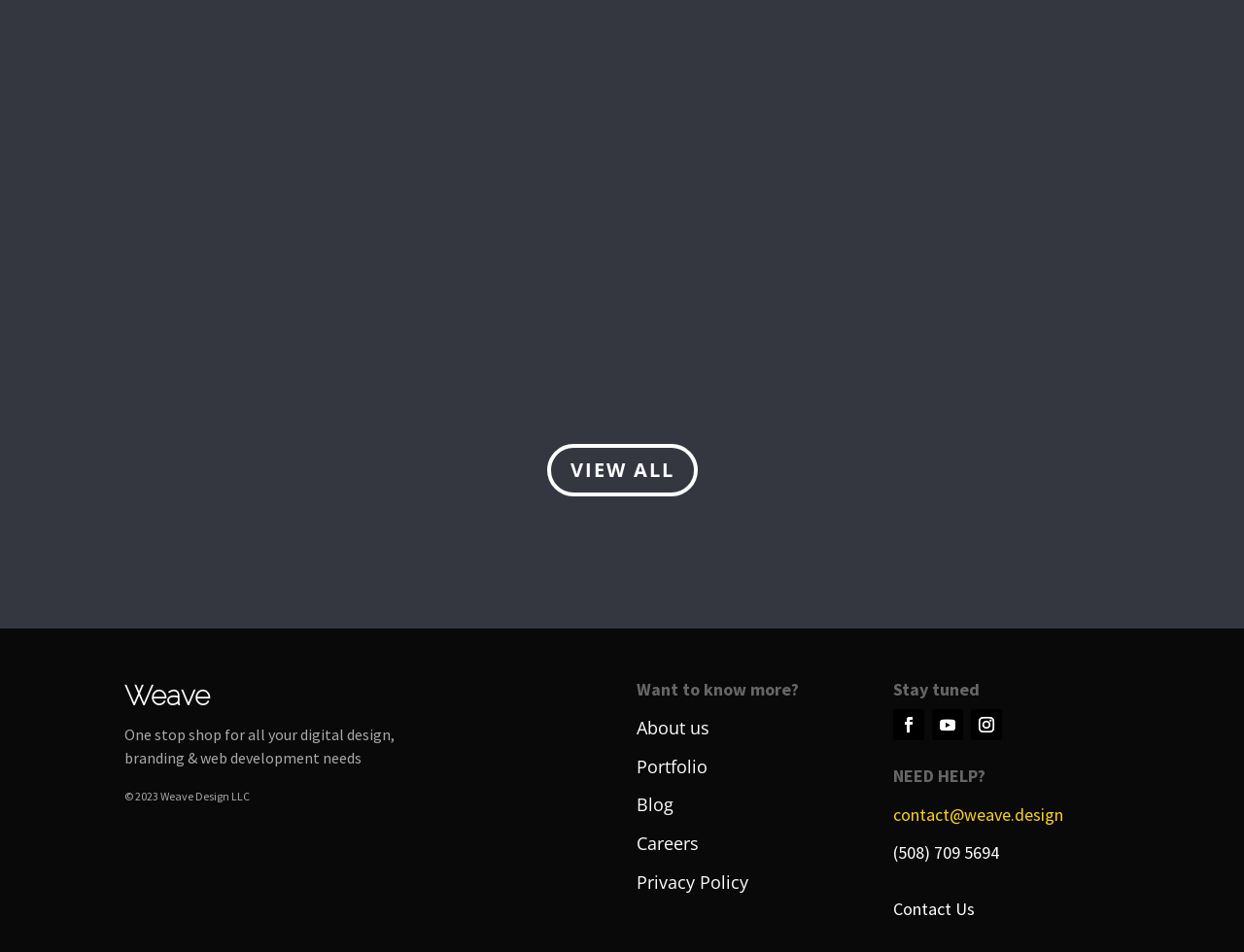Examine the screenshot and answer the question in as much detail as possible: How can I contact the company?

The company can be contacted through email at 'contact@weave.design' or by phone at '(508) 709 5694', as specified at the bottom of the webpage.